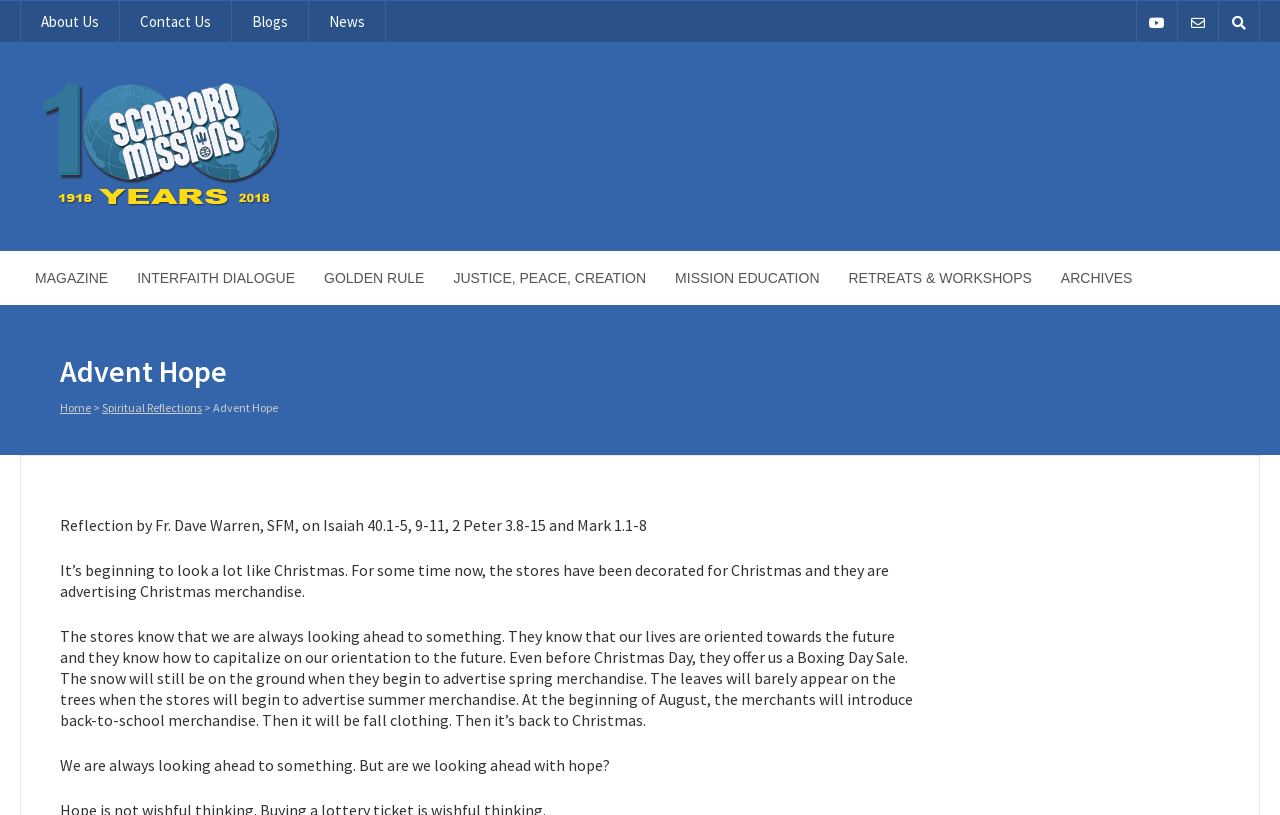What is the name of the organization?
Give a single word or phrase answer based on the content of the image.

Advent Hope